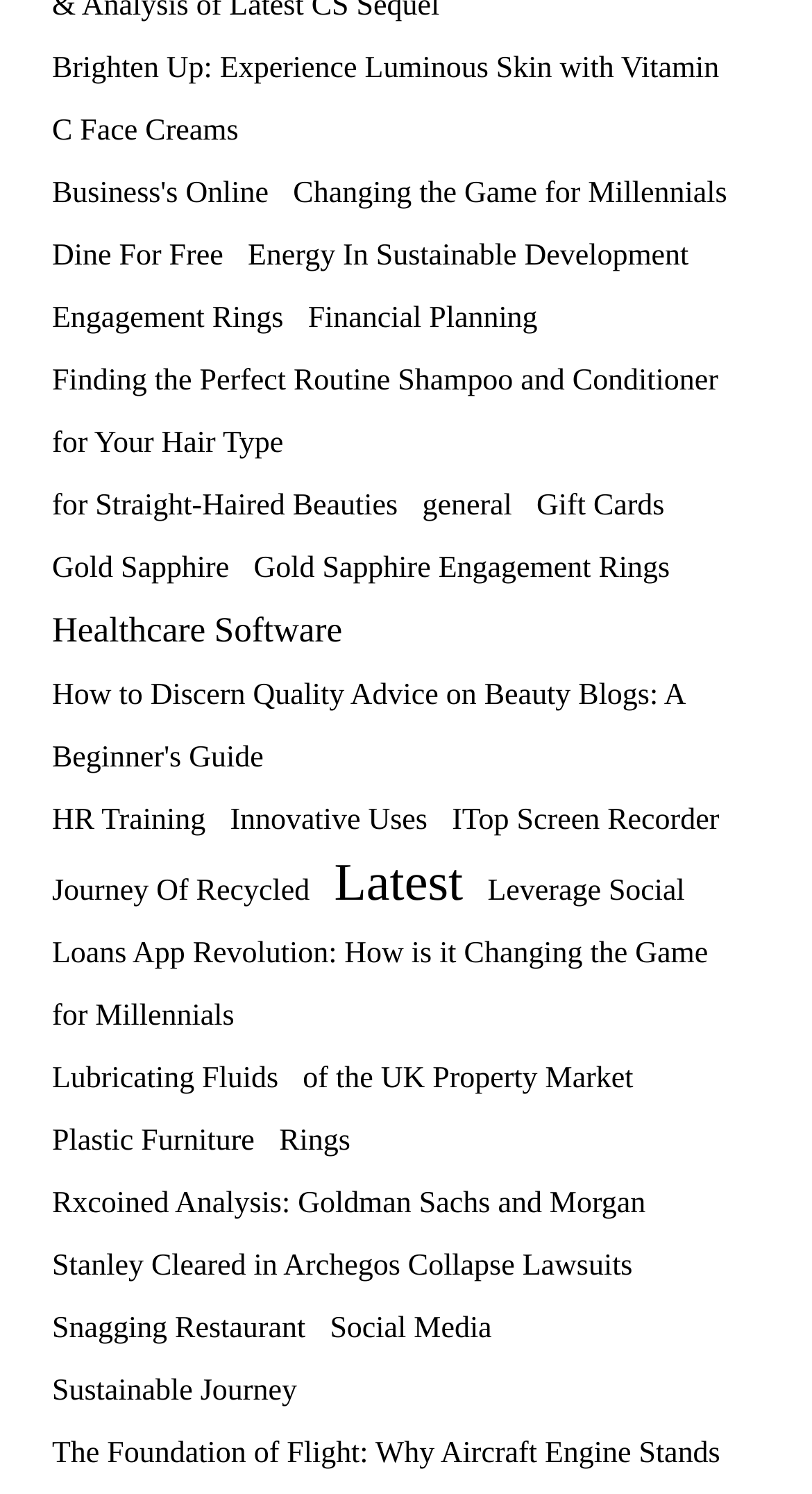Specify the bounding box coordinates of the area to click in order to follow the given instruction: "View Sound Reduction."

None